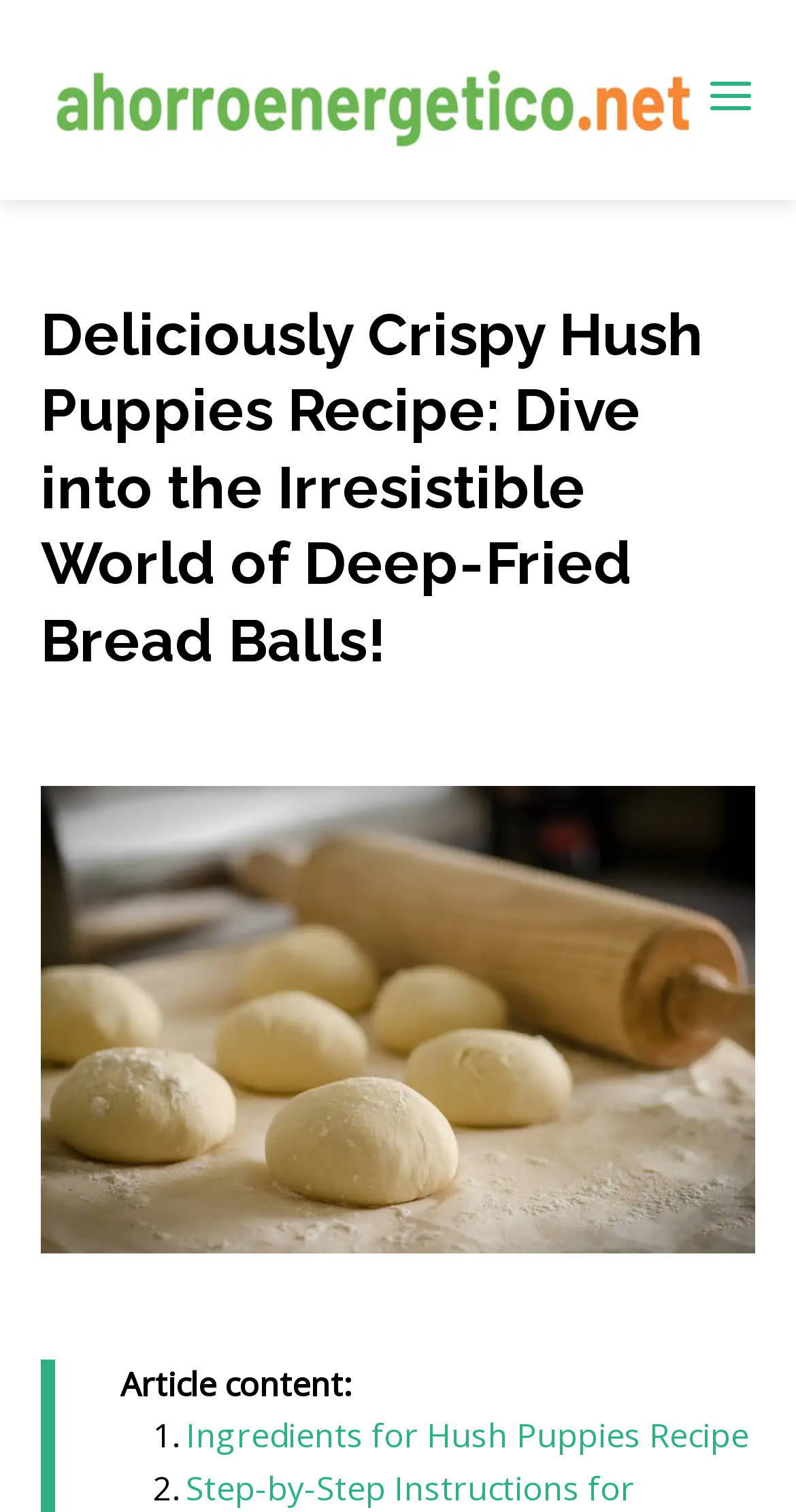What is the format of the recipe?
Your answer should be a single word or phrase derived from the screenshot.

Step-by-step